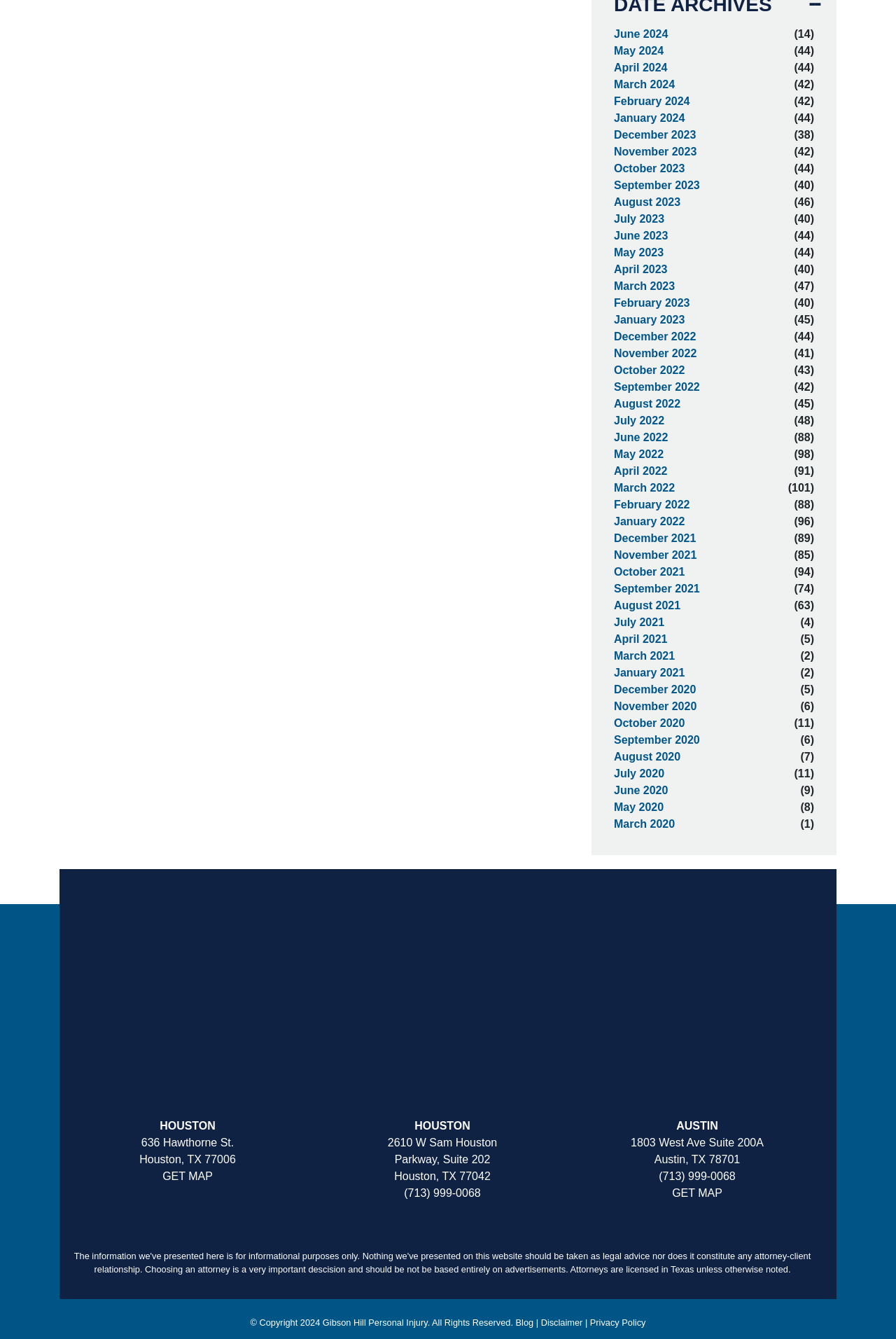Identify the bounding box coordinates of the region I need to click to complete this instruction: "Browse February 2024".

[0.685, 0.07, 0.883, 0.082]